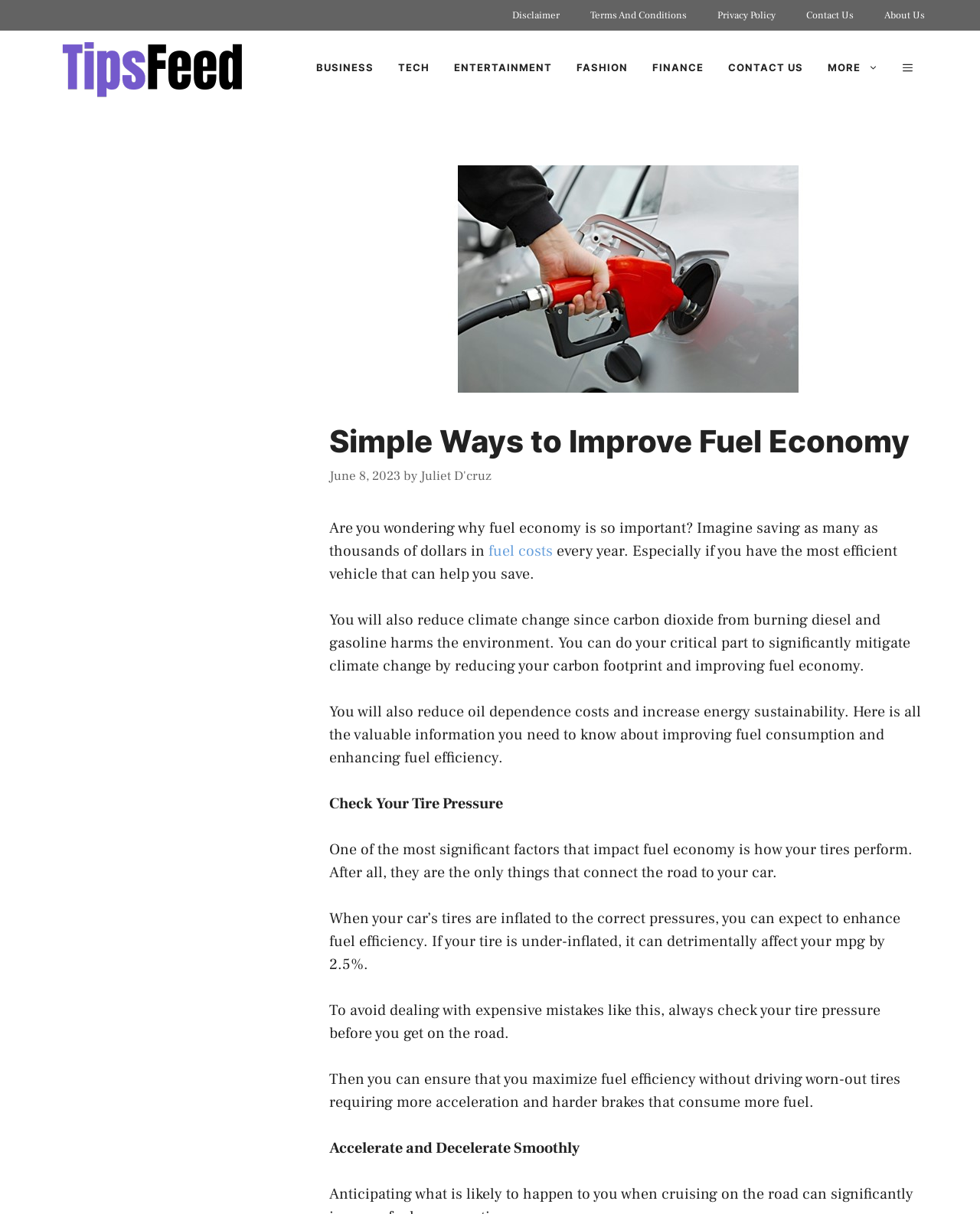Can you specify the bounding box coordinates of the area that needs to be clicked to fulfill the following instruction: "Check Contact Us"?

[0.807, 0.0, 0.887, 0.025]